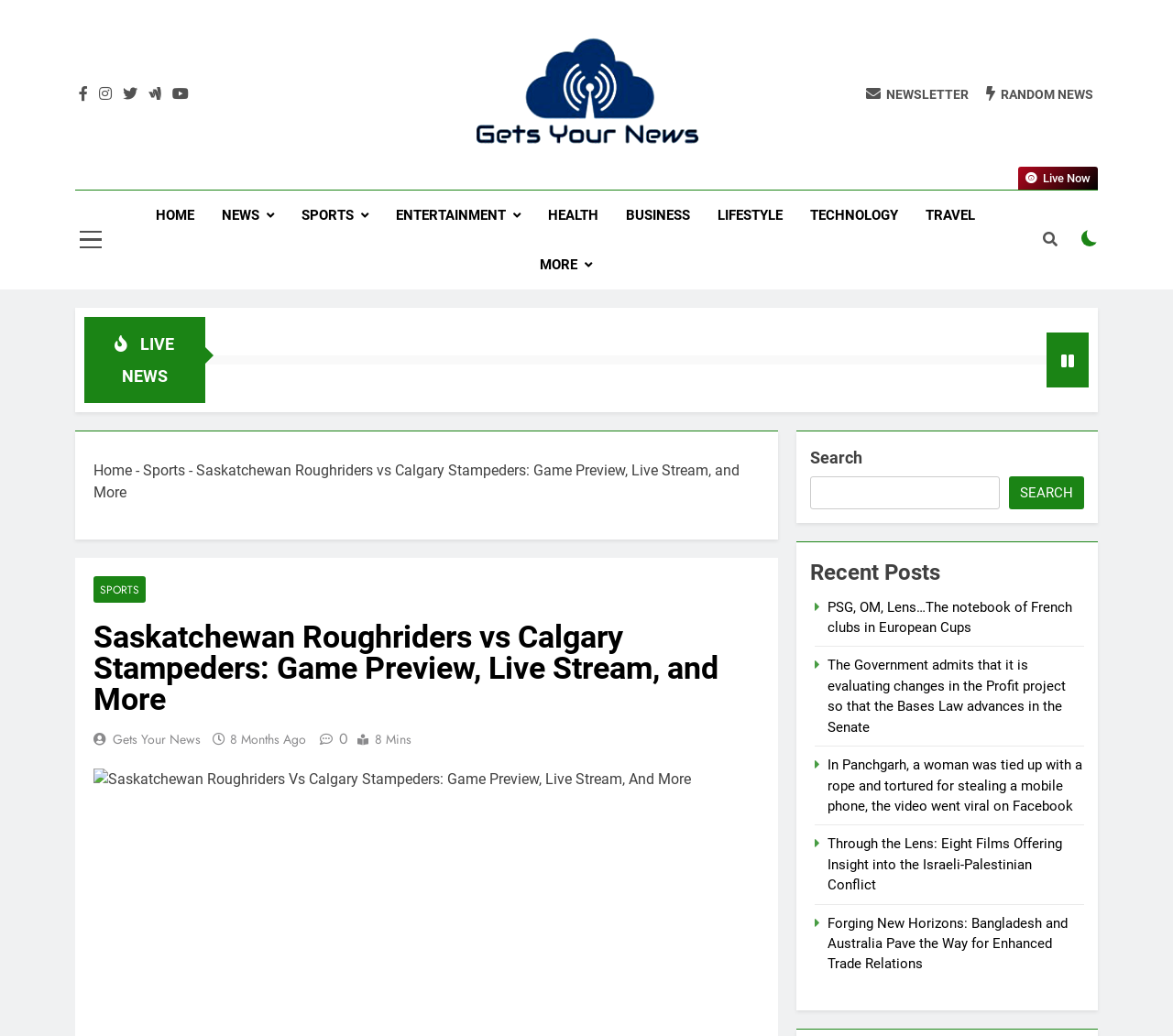Indicate the bounding box coordinates of the element that must be clicked to execute the instruction: "Get the latest news". The coordinates should be given as four float numbers between 0 and 1, i.e., [left, top, right, bottom].

[0.404, 0.035, 0.596, 0.147]